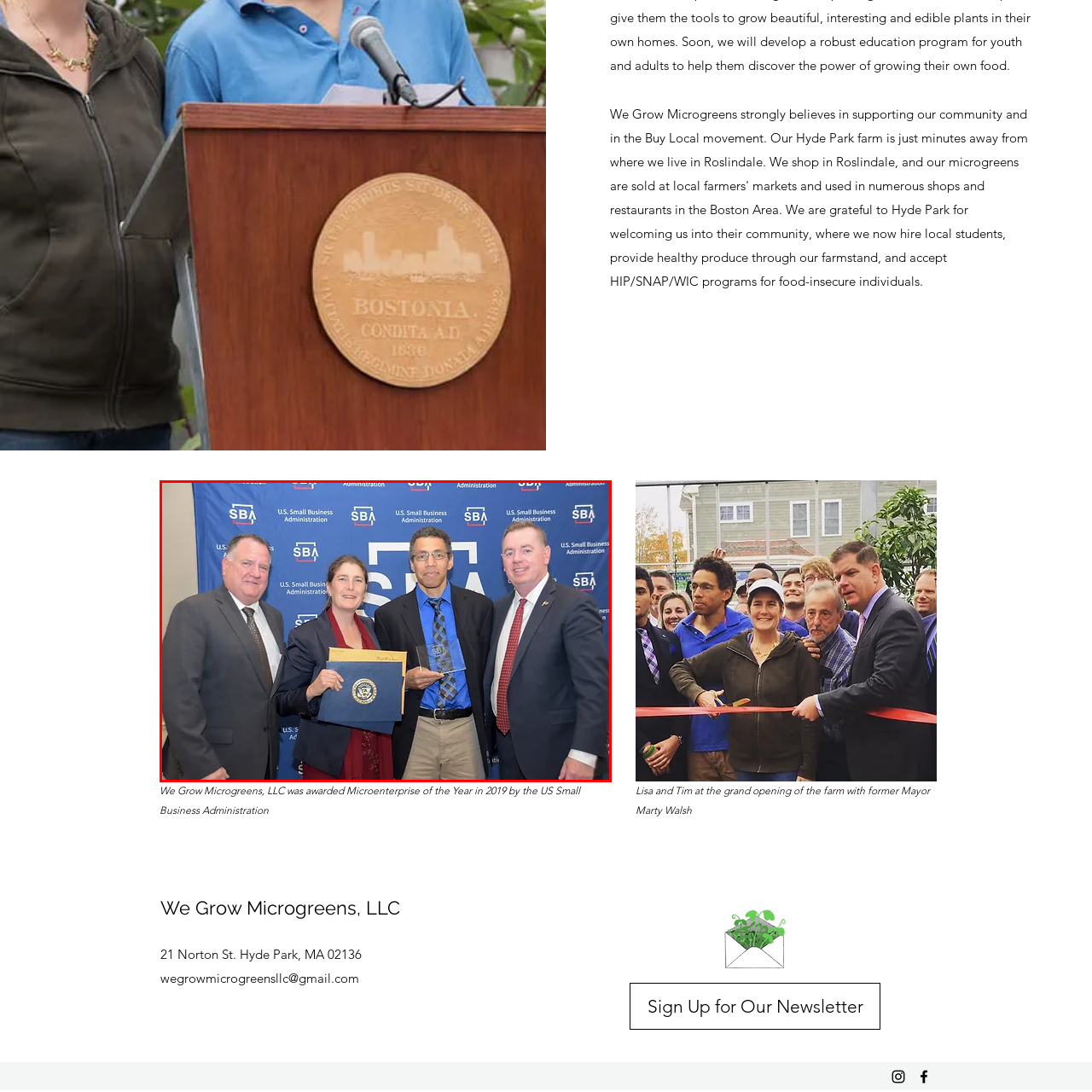Offer a thorough and descriptive summary of the image captured in the red bounding box.

The image captures a moment during a formal event, showcasing a group of four individuals proudly posing together. They are standing against a backdrop featuring the logo of the U.S. Small Business Administration, highlighting the importance of small businesses in the community. 

In the center, a woman holds a certificate and an envelope bearing the Presidential seal, symbolizing a significant achievement. To her left, another man, dressed in a suit, stands with an approving expression. To her right, a man in a blue shirt and tie displays an award, signifying recognition for excellence, likely related to small business contributions. The fourth individual, also in a suit, completes the group, exuding a sense of pride.

The overall atmosphere of the image reflects celebration and acknowledgment of hard work, potentially in relation to We Grow Microgreens, LLC, a business recognized for its contributions to the community and awarded Microenterprise of the Year in 2019.